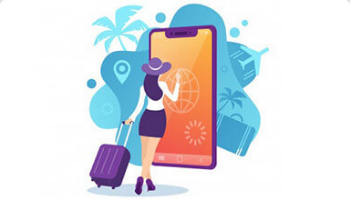Describe all the elements in the image with great detail.

This colorful and engaging illustration depicts a modern traveler interacting with a large smartphone, symbolizing the integration of technology in the travel experience. The traveler, a woman dressed in a stylish outfit, holds a suitcase in one hand while reaching towards a glowing globe displayed on the phone screen, representing the concept of global connectivity and accessibility in booking travels. Surrounding her are various travel-related icons, including palm trees, location markers, and airplane motifs, emphasizing the themes of exploration and adventure. The vibrant colors and playful design effectively convey a sense of excitement about modern travel solutions, highlighting the ease of planning and booking trips through digital platforms. This image aligns with the overarching message of the platform's commitment to enhancing user experience and responsiveness to market demands in the travel industry.